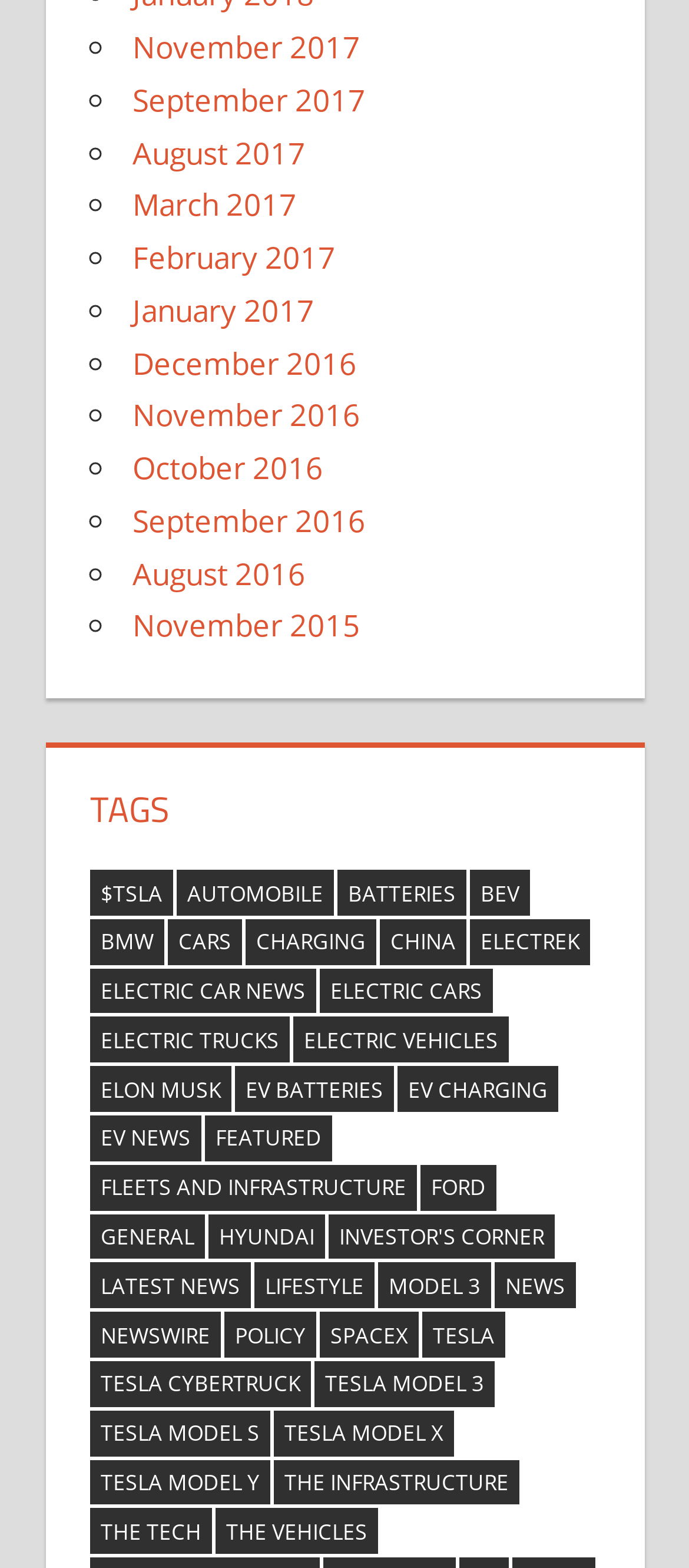Please answer the following question using a single word or phrase: 
What is the topic of the link with 946 items?

ford